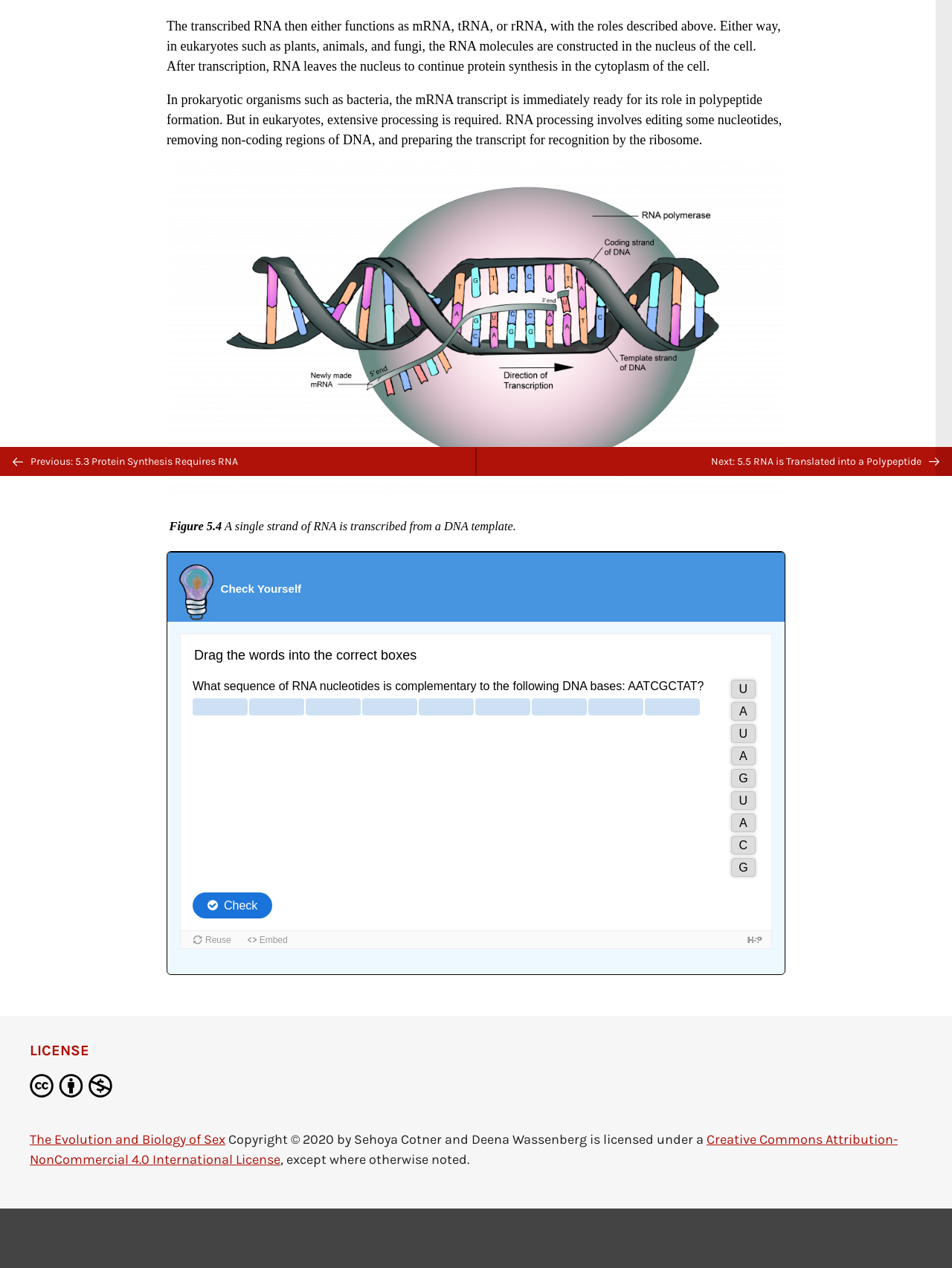Bounding box coordinates are specified in the format (top-left x, top-left y, bottom-right x, bottom-right y). All values are floating point numbers bounded between 0 and 1. Please provide the bounding box coordinate of the region this sentence describes: Back to top

[0.484, 0.324, 0.516, 0.348]